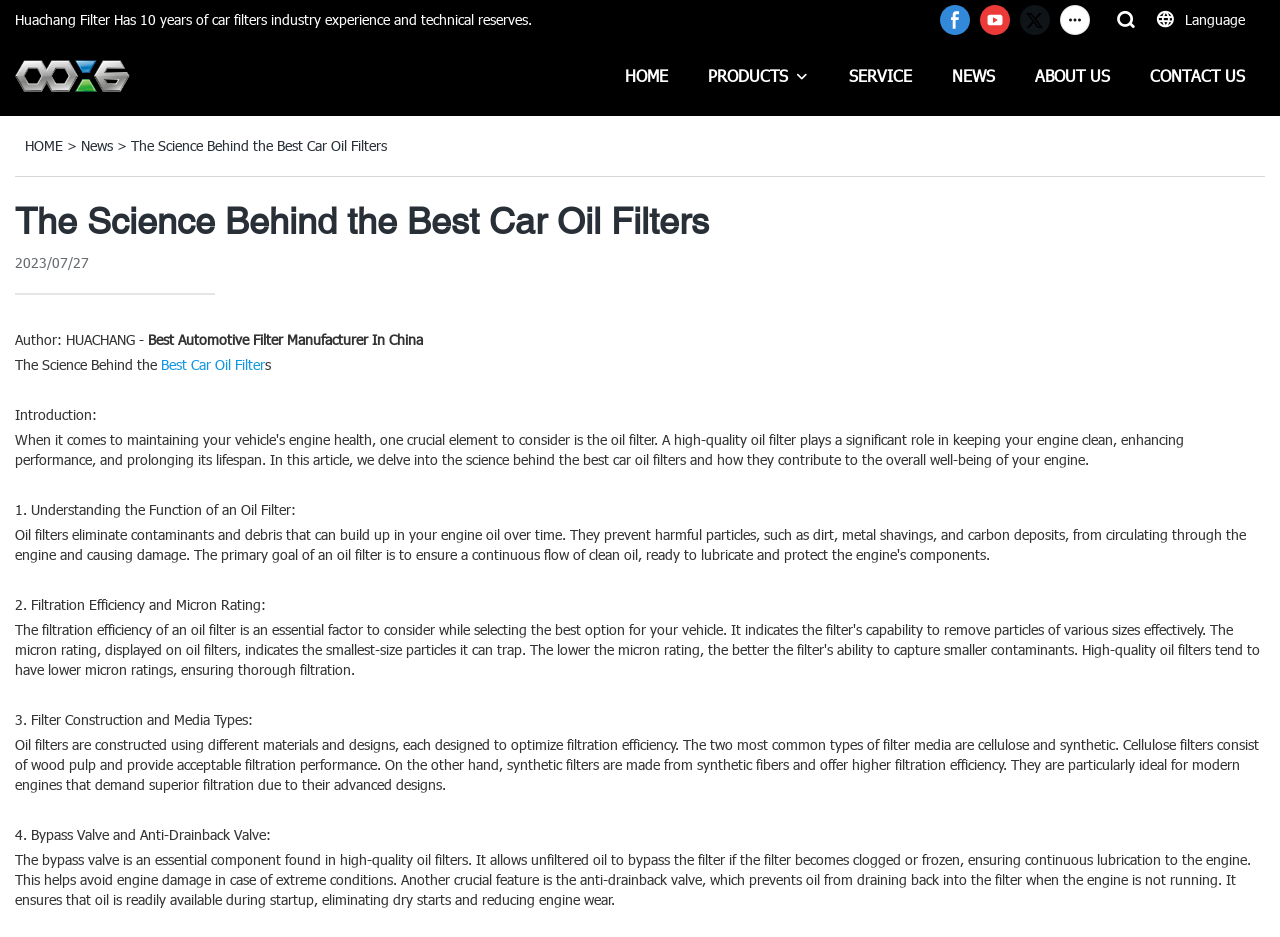Analyze the image and deliver a detailed answer to the question: What is the purpose of the anti-drainback valve?

According to the StaticText element with OCR text 'Another crucial feature is the anti-drainback valve, which prevents oil from draining back into the filter when the engine is not running.', the purpose of the anti-drainback valve is to prevent oil from draining back into the filter when the engine is not running.